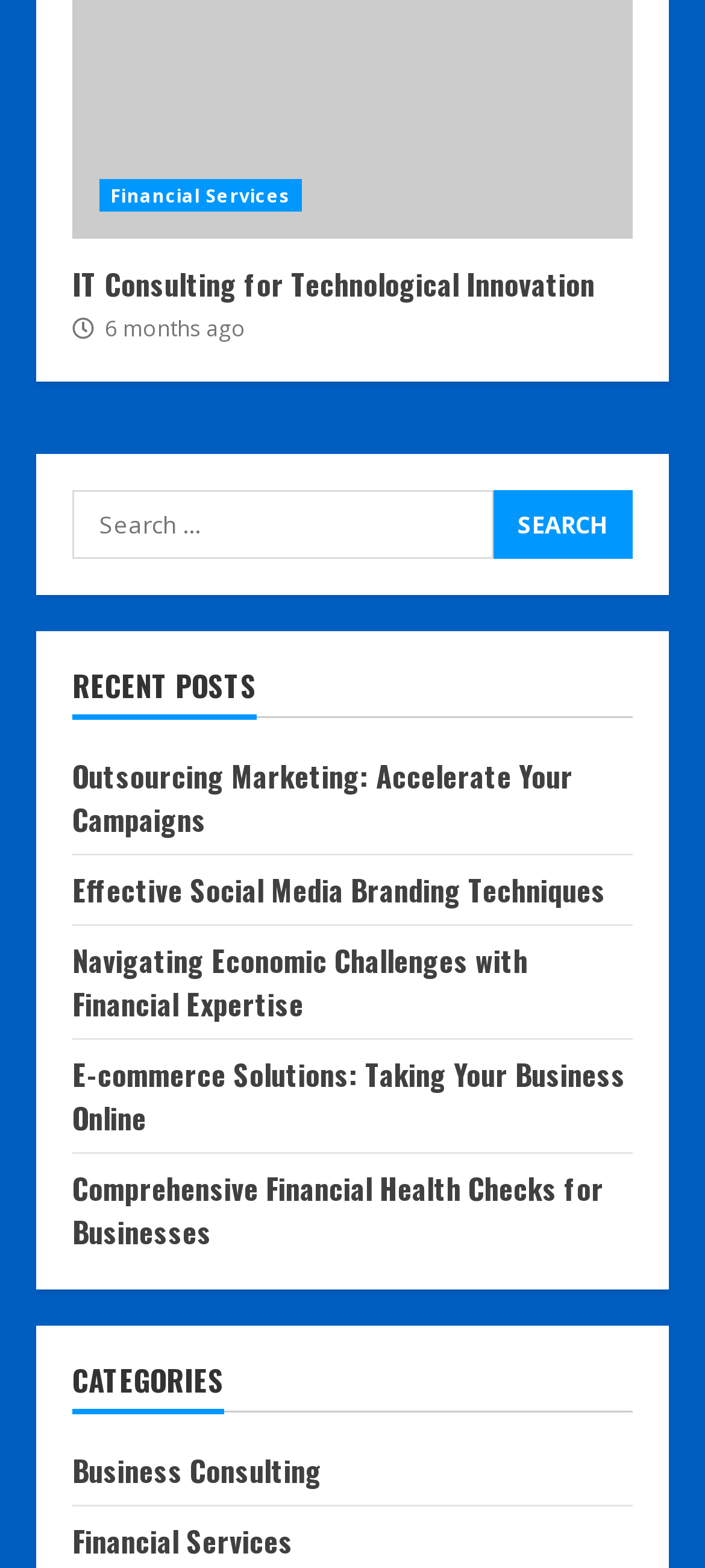Please provide the bounding box coordinates for the element that needs to be clicked to perform the instruction: "Search for something". The coordinates must consist of four float numbers between 0 and 1, formatted as [left, top, right, bottom].

[0.103, 0.312, 0.897, 0.356]